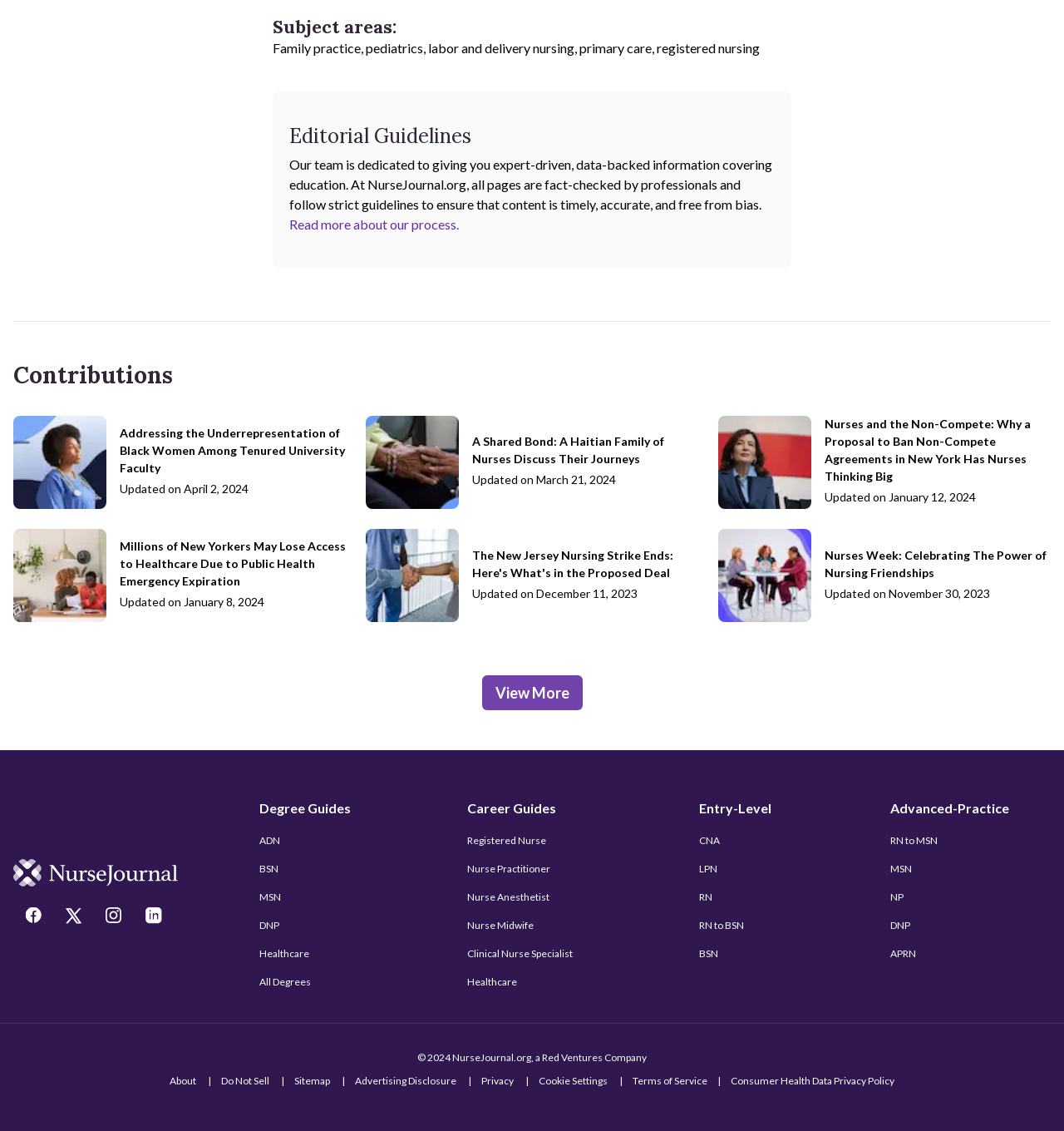What type of information is provided in the 'Editorial Guidelines' section?
Examine the image and give a concise answer in one word or a short phrase.

Fact-checking process